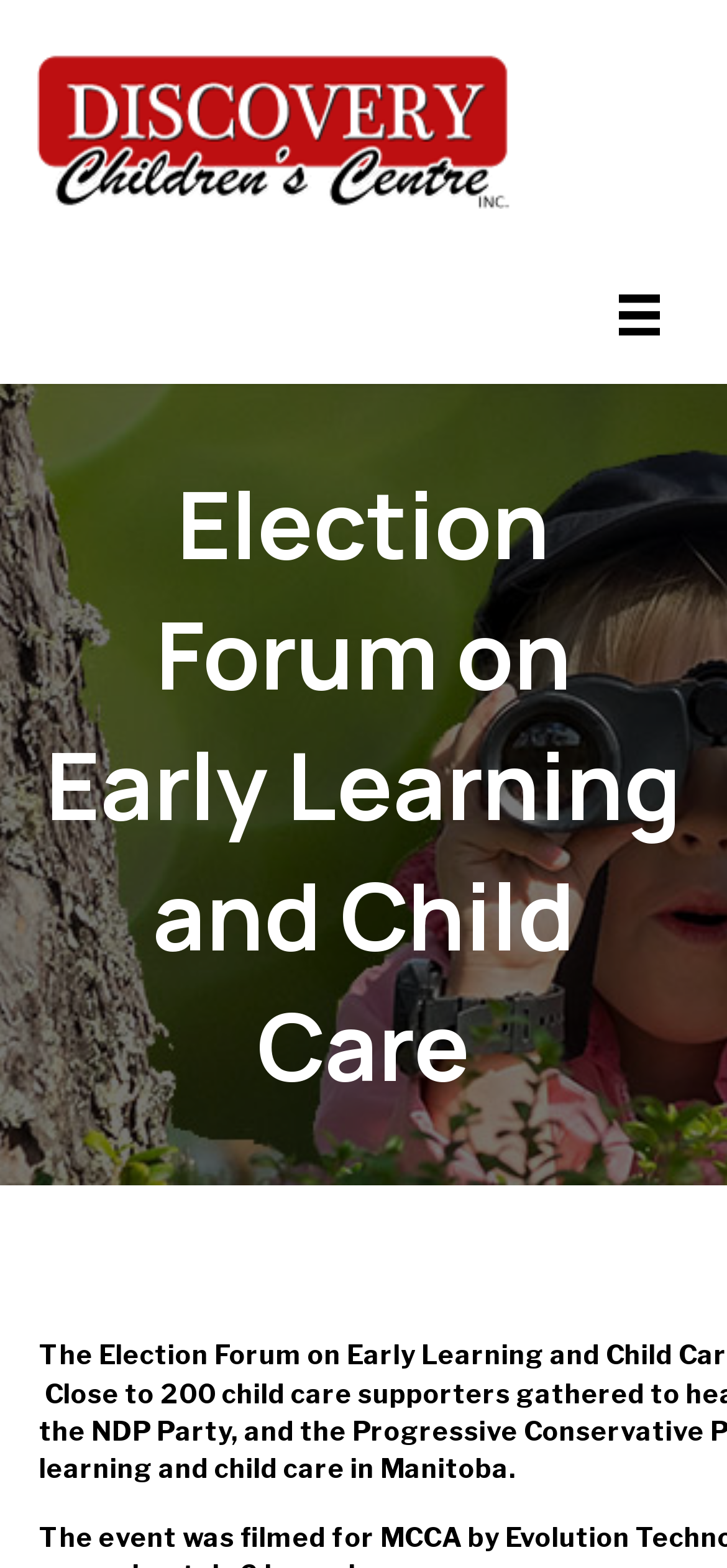Please find and generate the text of the main header of the webpage.

Election Forum on Early Learning and Child Care